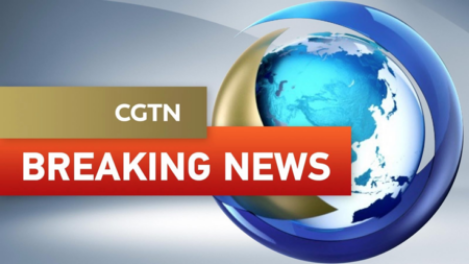What is the shape partially covering the globe?
Using the image as a reference, answer the question with a short word or phrase.

Golden swoosh